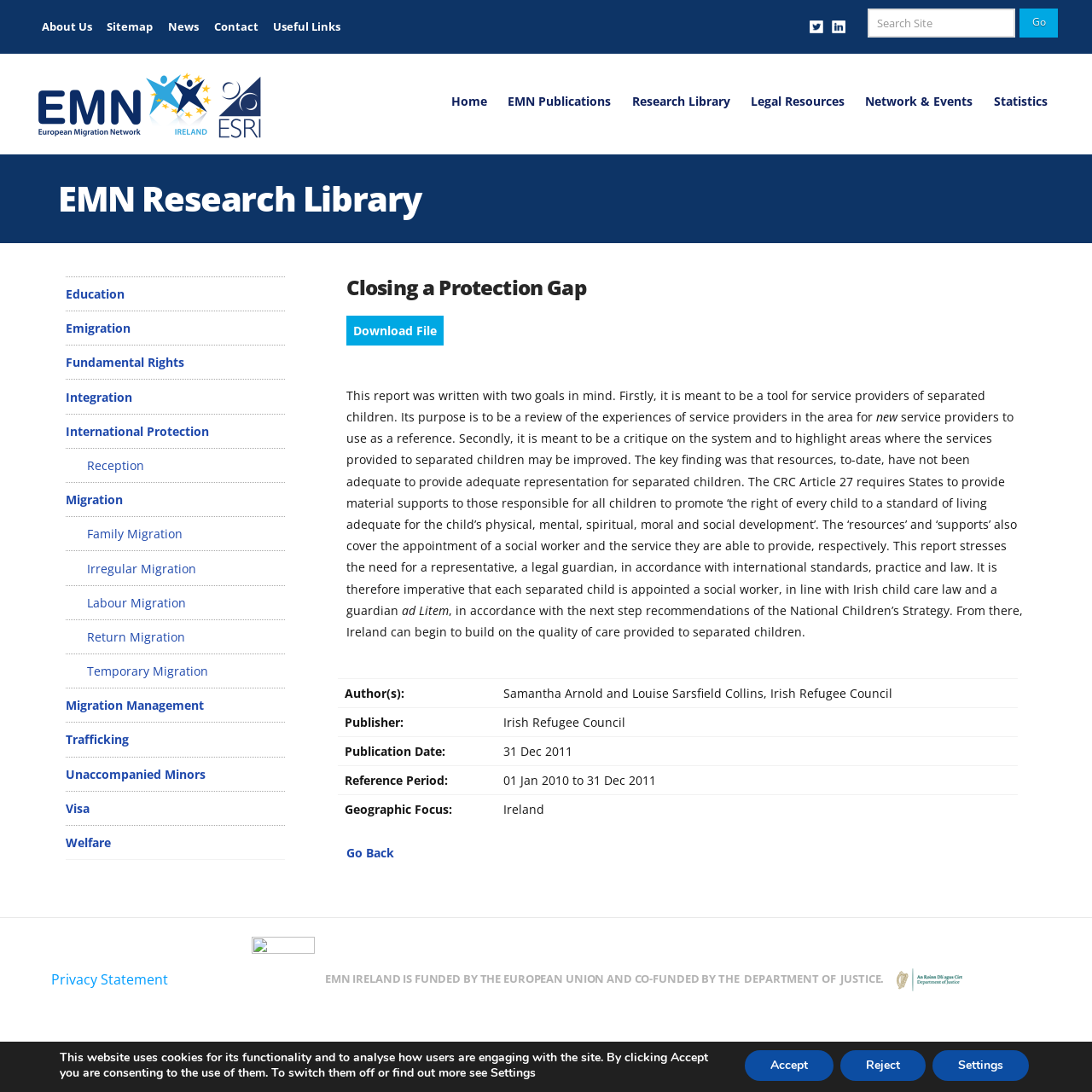What is the purpose of this report?
Refer to the screenshot and answer in one word or phrase.

To be a tool and a critique